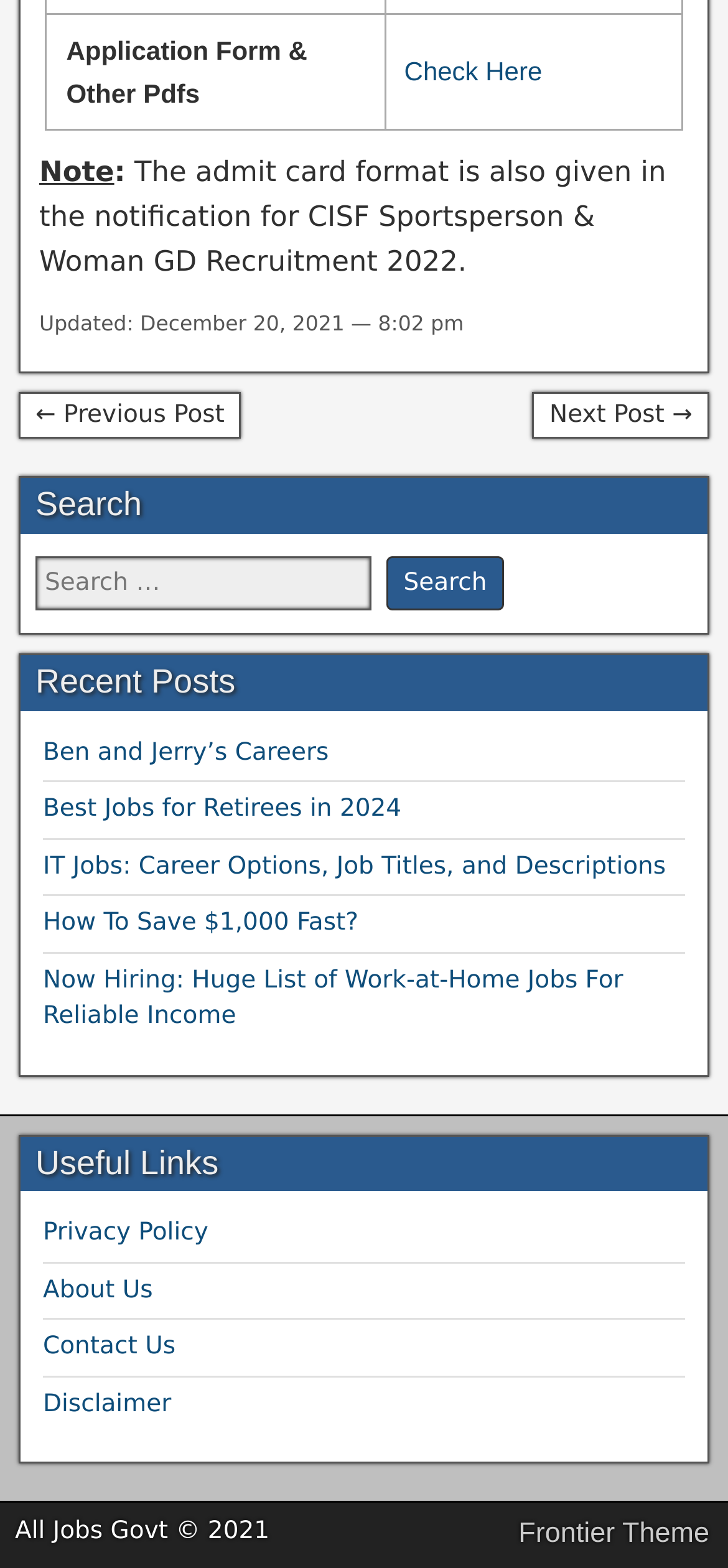Identify the bounding box coordinates for the element you need to click to achieve the following task: "Check the previous post". The coordinates must be four float values ranging from 0 to 1, formatted as [left, top, right, bottom].

[0.026, 0.25, 0.332, 0.28]